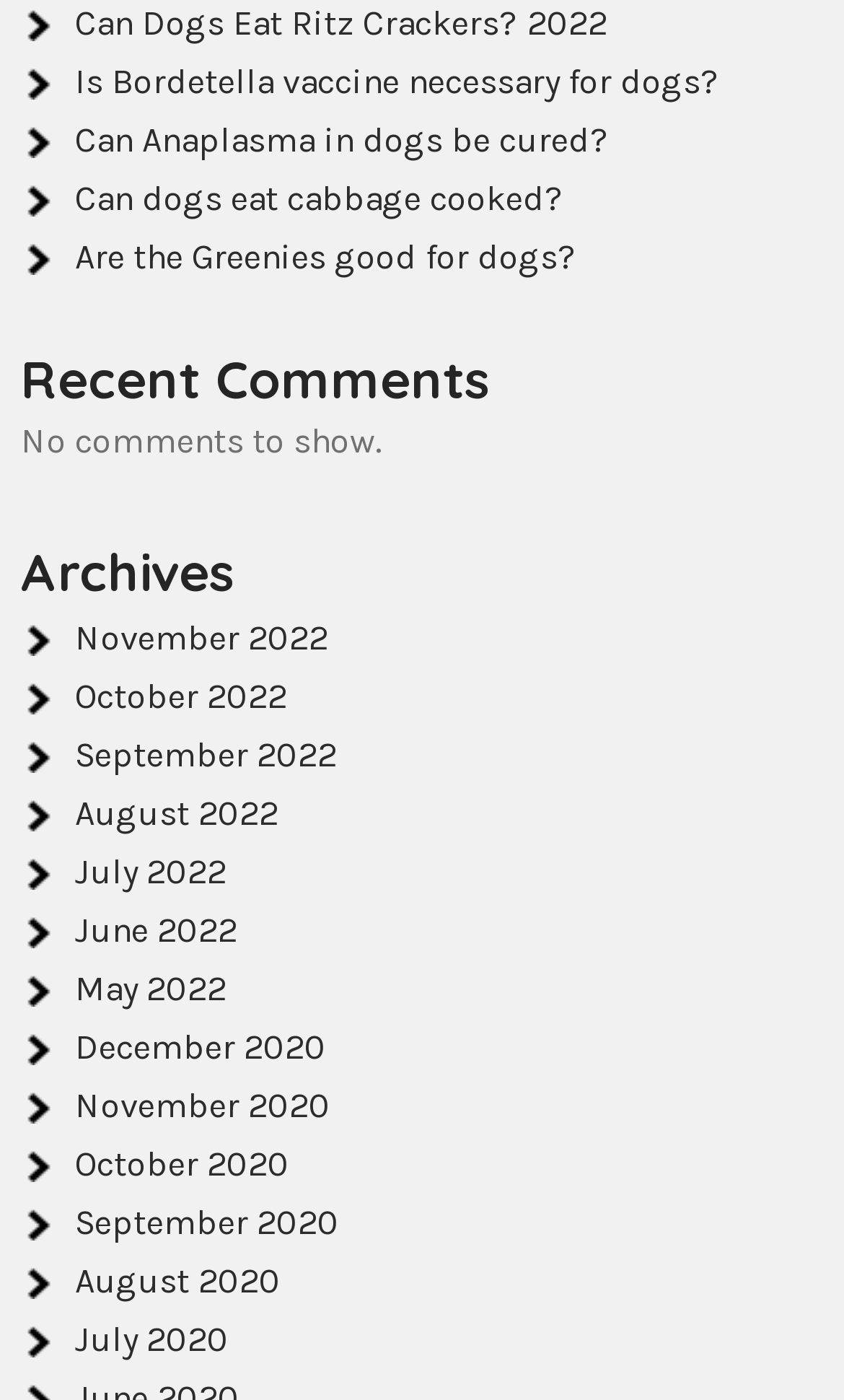Please give the bounding box coordinates of the area that should be clicked to fulfill the following instruction: "Explore August 2020 archives". The coordinates should be in the format of four float numbers from 0 to 1, i.e., [left, top, right, bottom].

[0.089, 0.9, 0.333, 0.929]